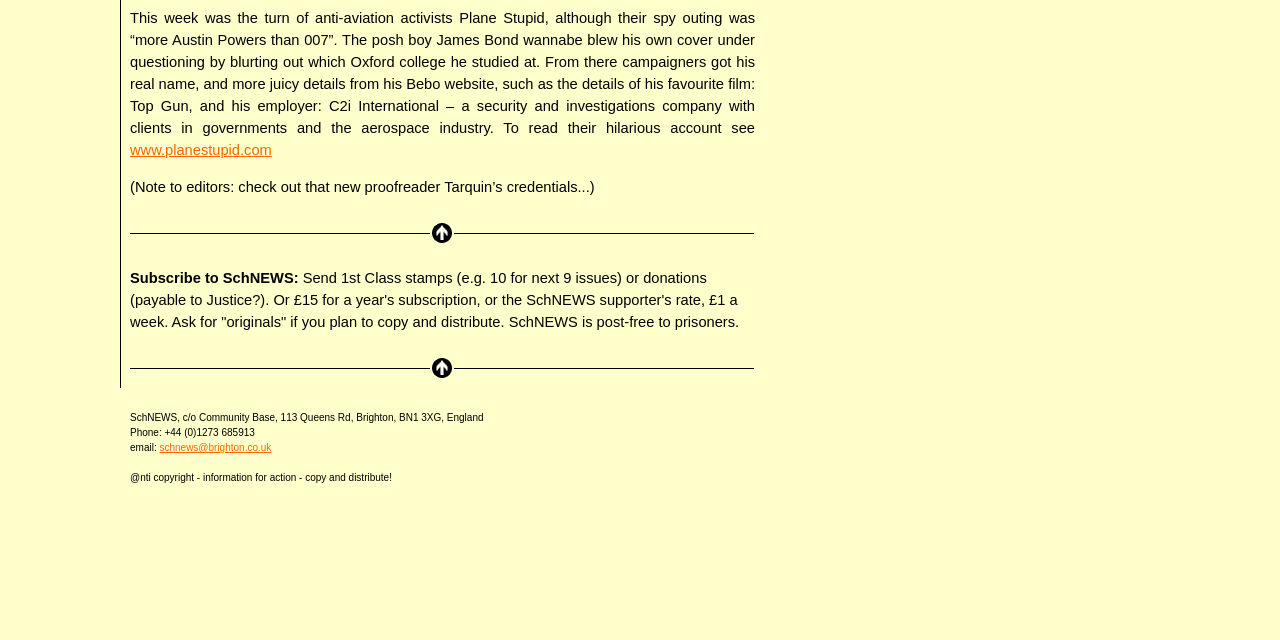Using the description "schnews@brighton.co.uk", locate and provide the bounding box of the UI element.

[0.125, 0.691, 0.212, 0.708]